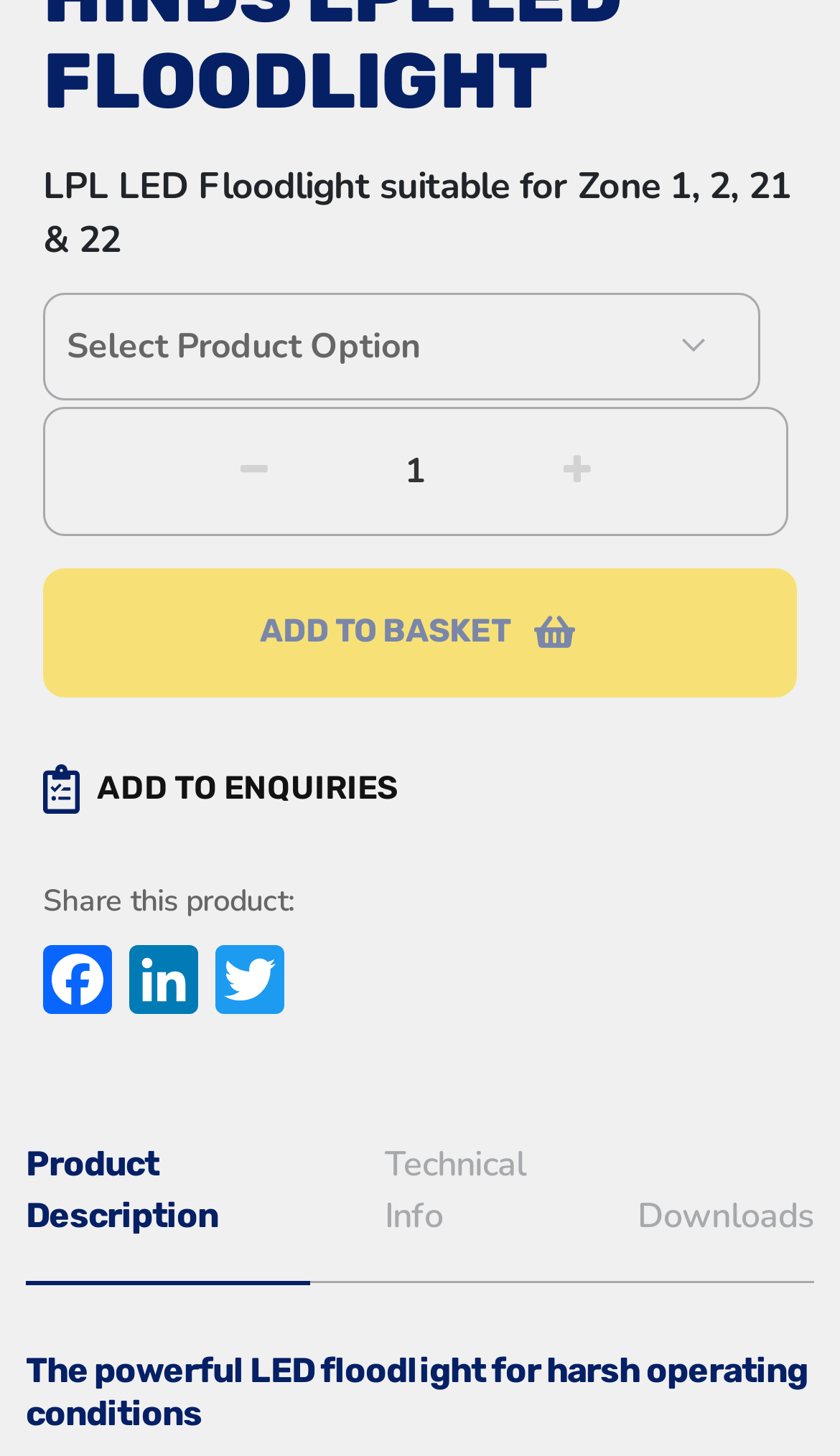Can you provide the bounding box coordinates for the element that should be clicked to implement the instruction: "Add to basket"?

[0.051, 0.415, 0.949, 0.504]